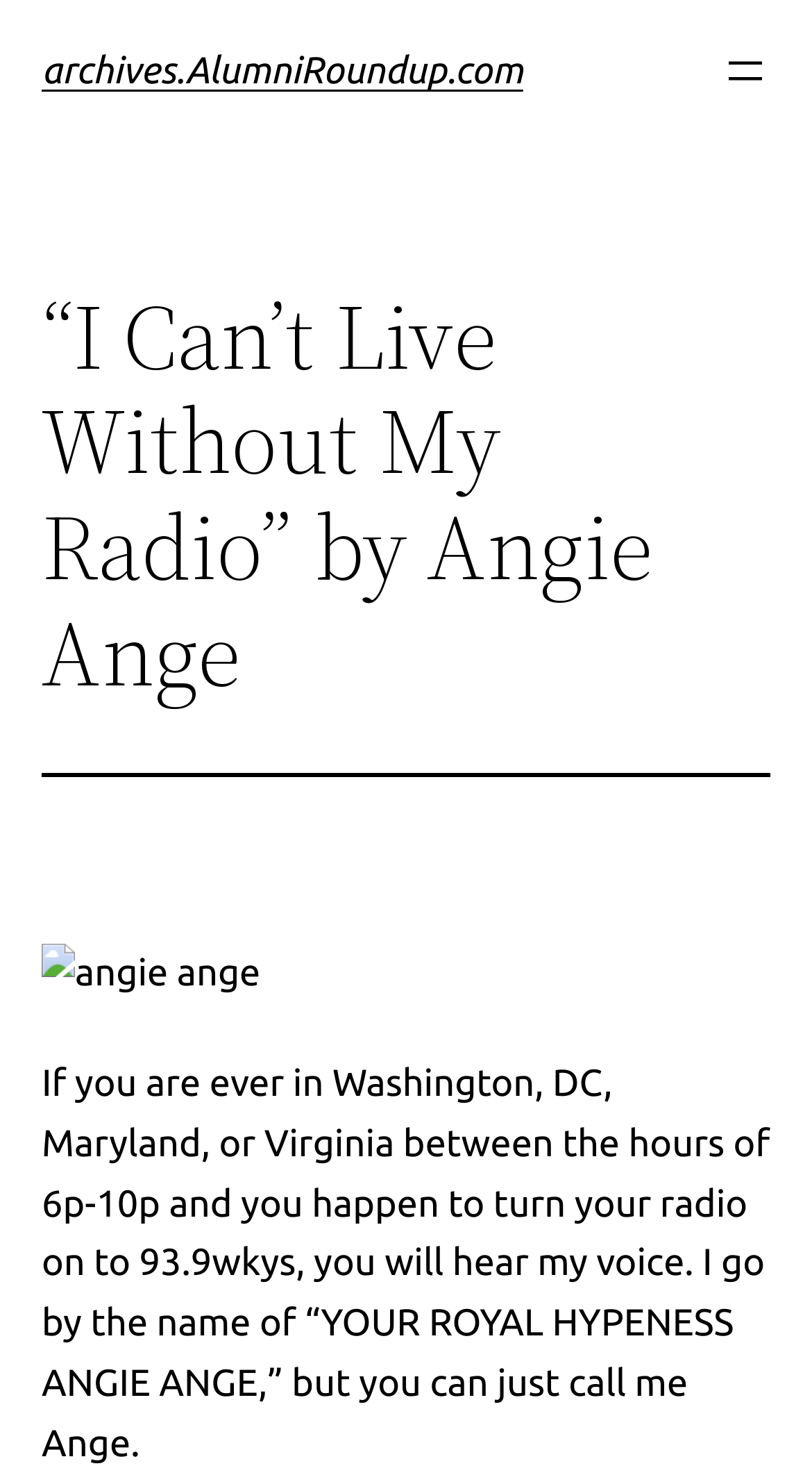Use a single word or phrase to answer the question: What are the hours of the radio show?

6p-10p